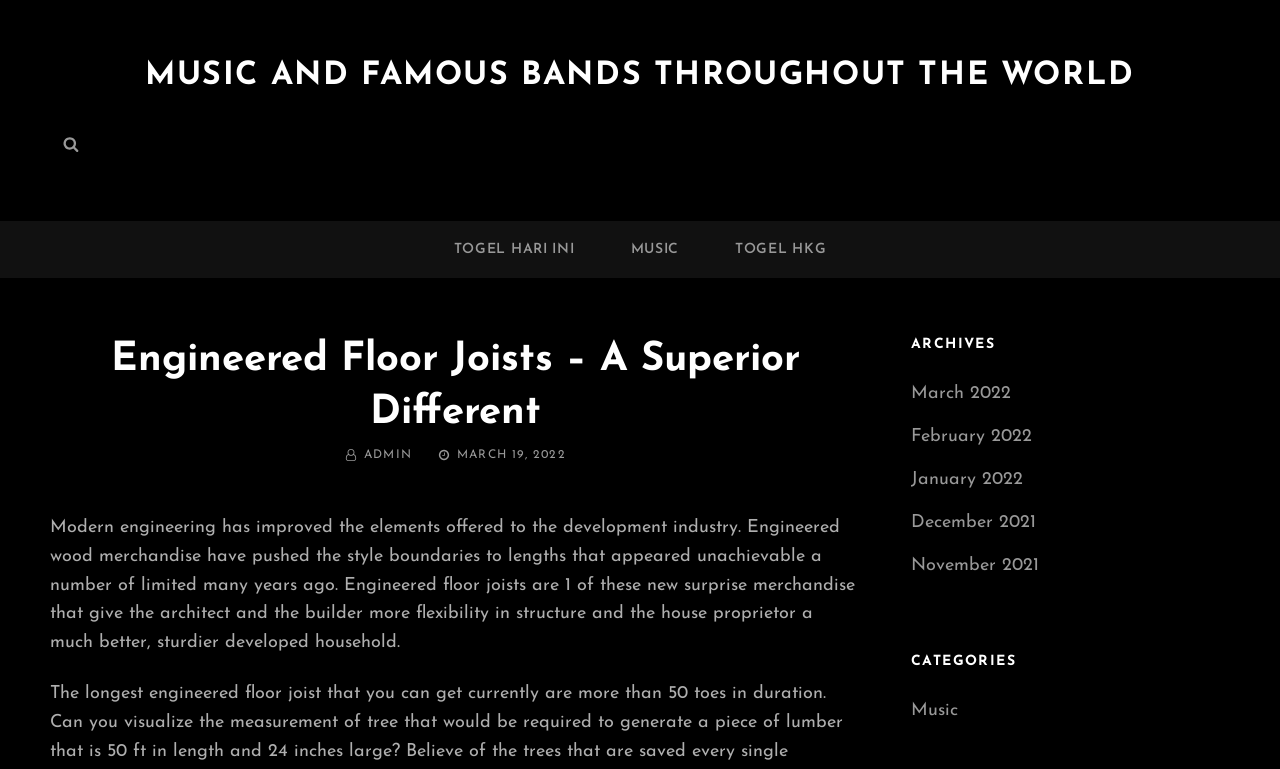Could you locate the bounding box coordinates for the section that should be clicked to accomplish this task: "Get help".

None